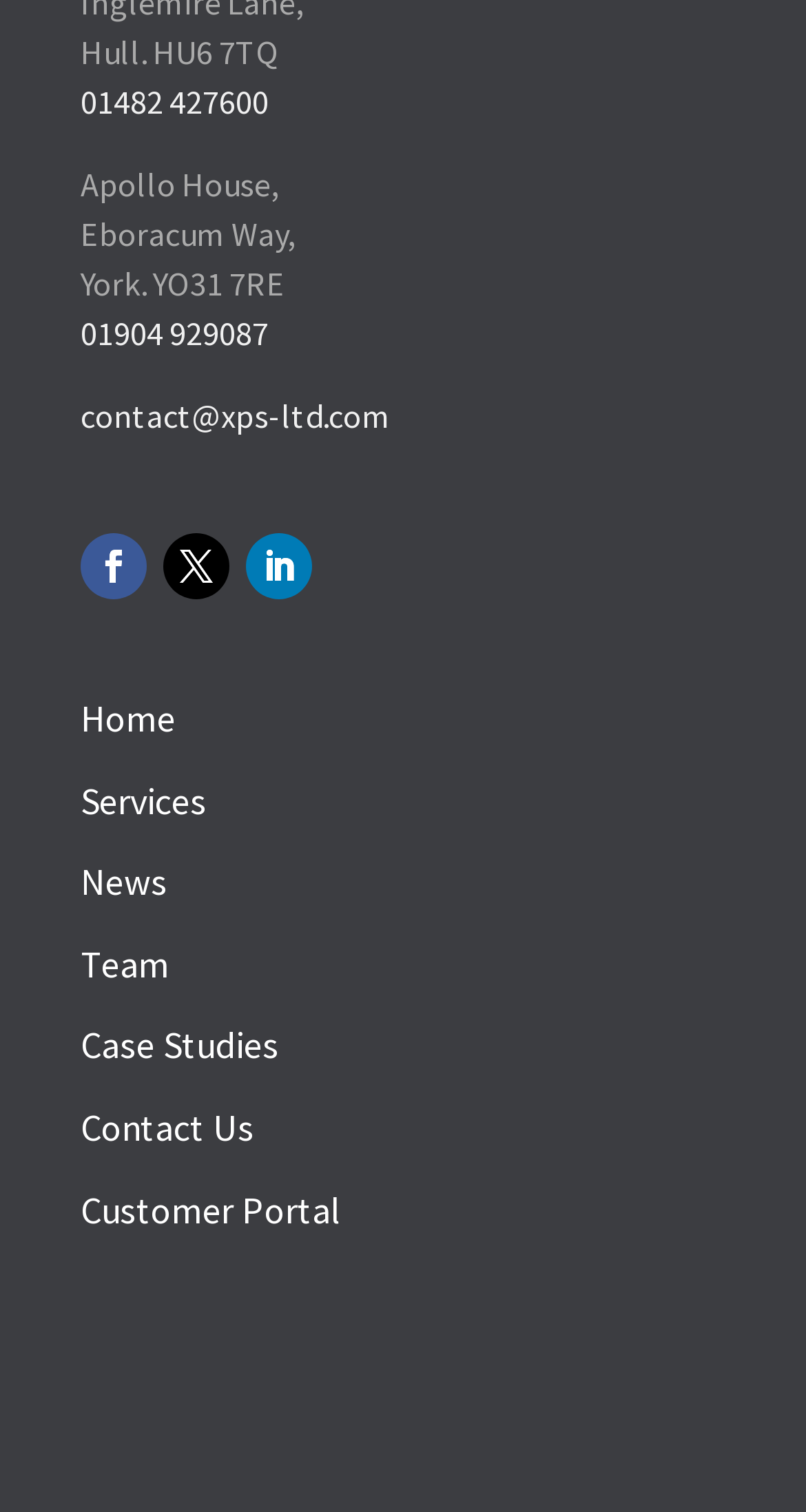Please determine the bounding box of the UI element that matches this description: Follow. The coordinates should be given as (top-left x, top-left y, bottom-right x, bottom-right y), with all values between 0 and 1.

[0.305, 0.353, 0.387, 0.396]